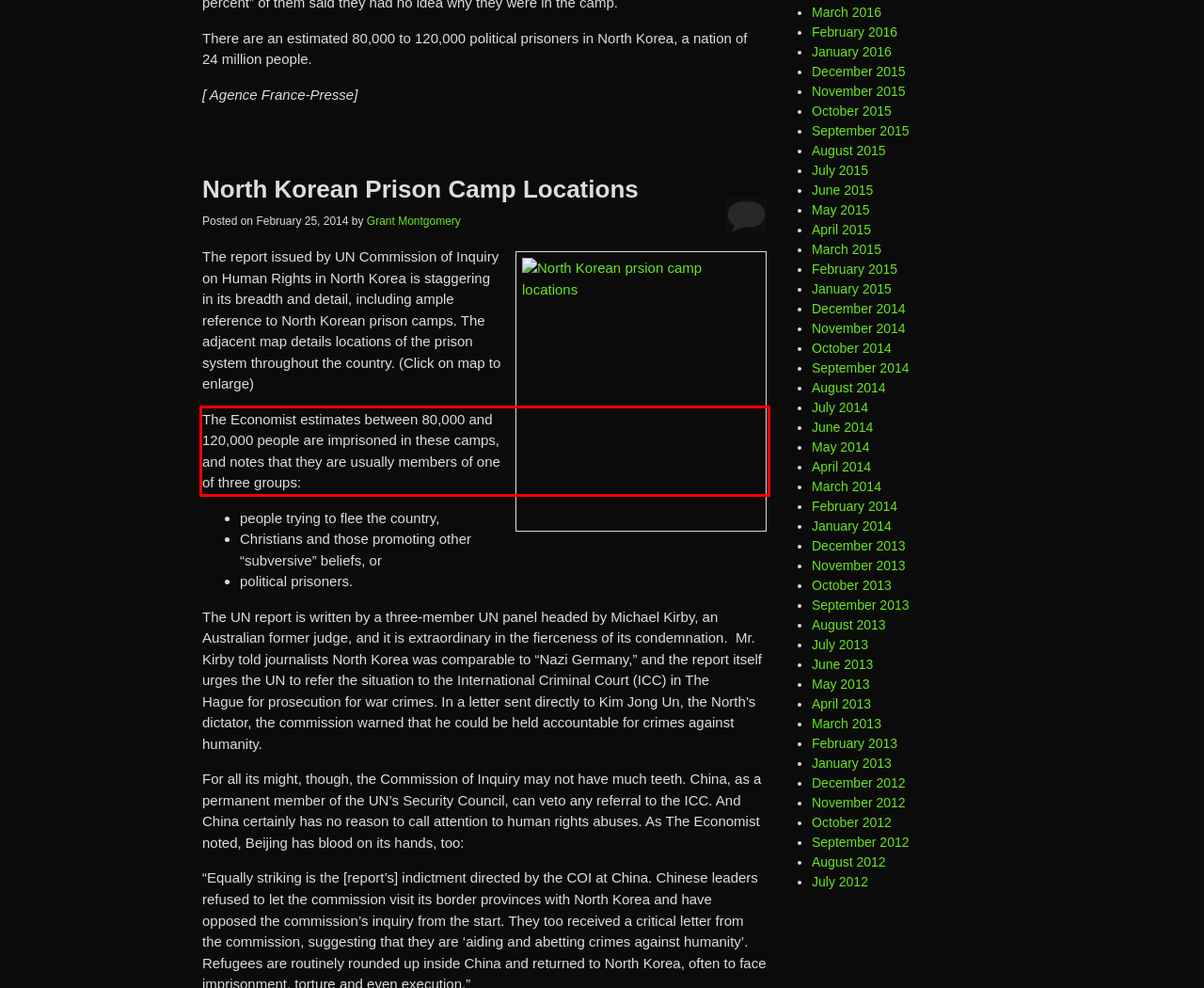Identify the text inside the red bounding box in the provided webpage screenshot and transcribe it.

The Economist estimates between 80,000 and 120,000 people are imprisoned in these camps, and notes that they are usually members of one of three groups: